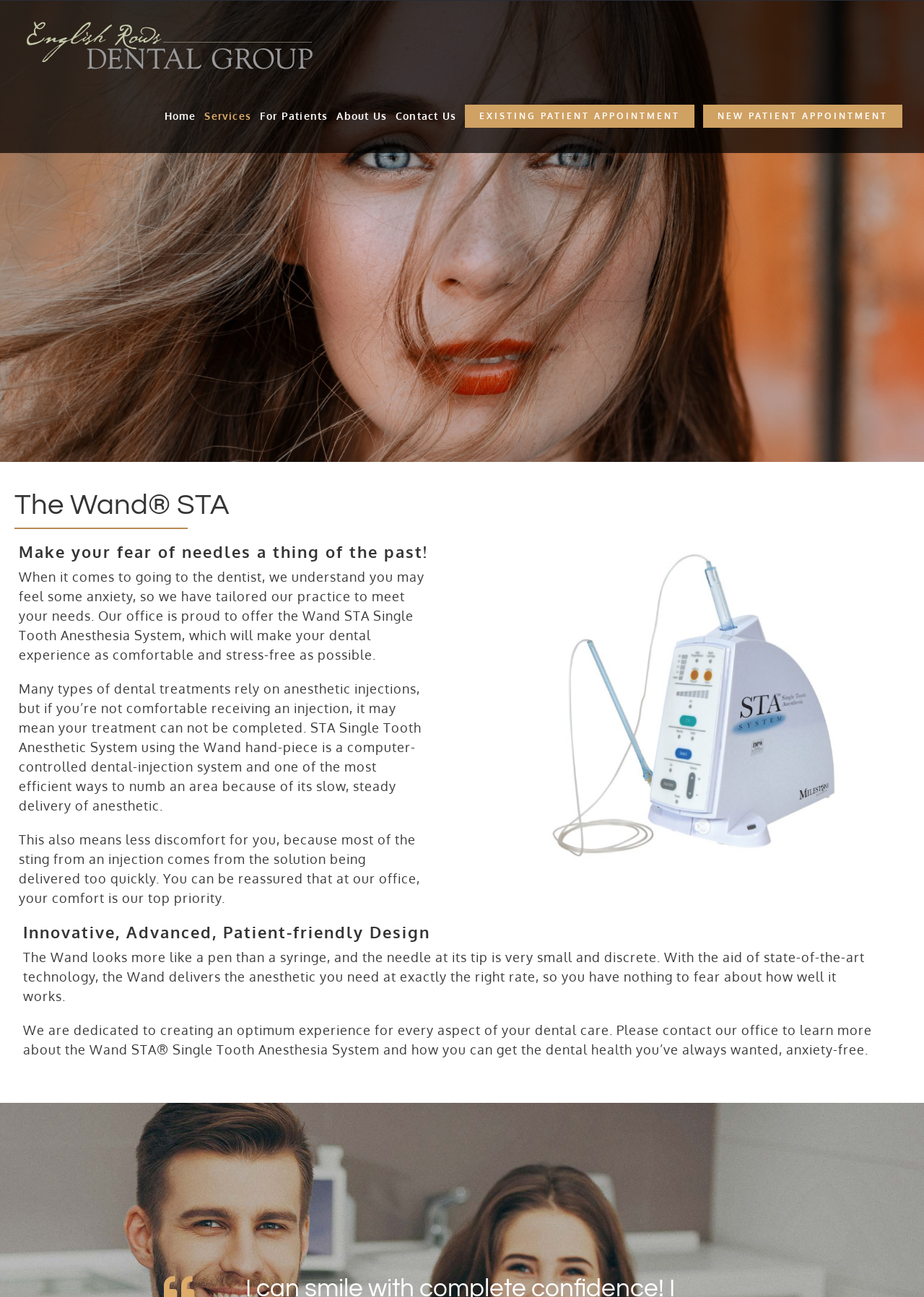Answer the following query with a single word or phrase:
What does the Wand look like?

A pen